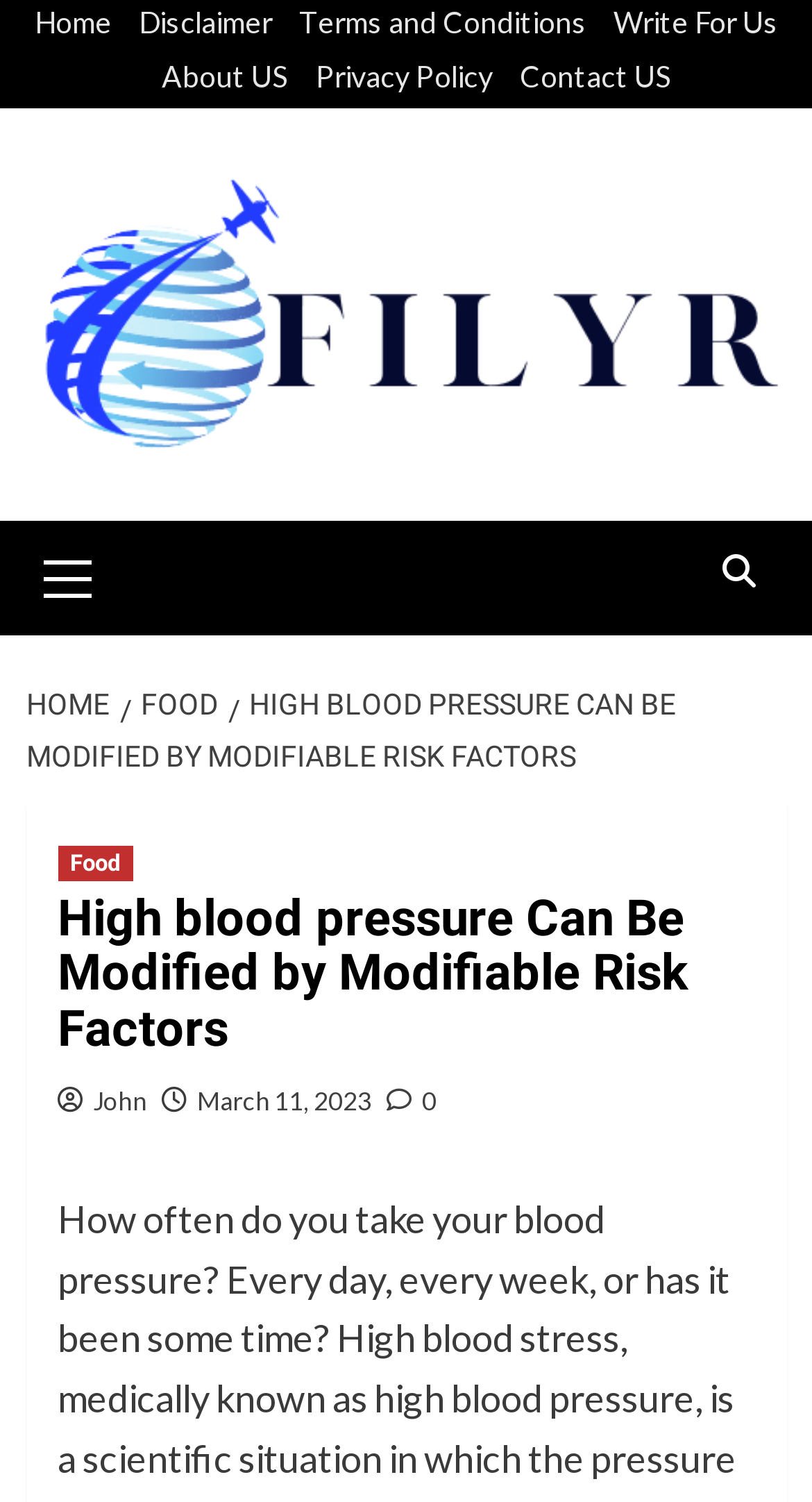Please locate the UI element described by "0" and provide its bounding box coordinates.

[0.476, 0.723, 0.537, 0.743]